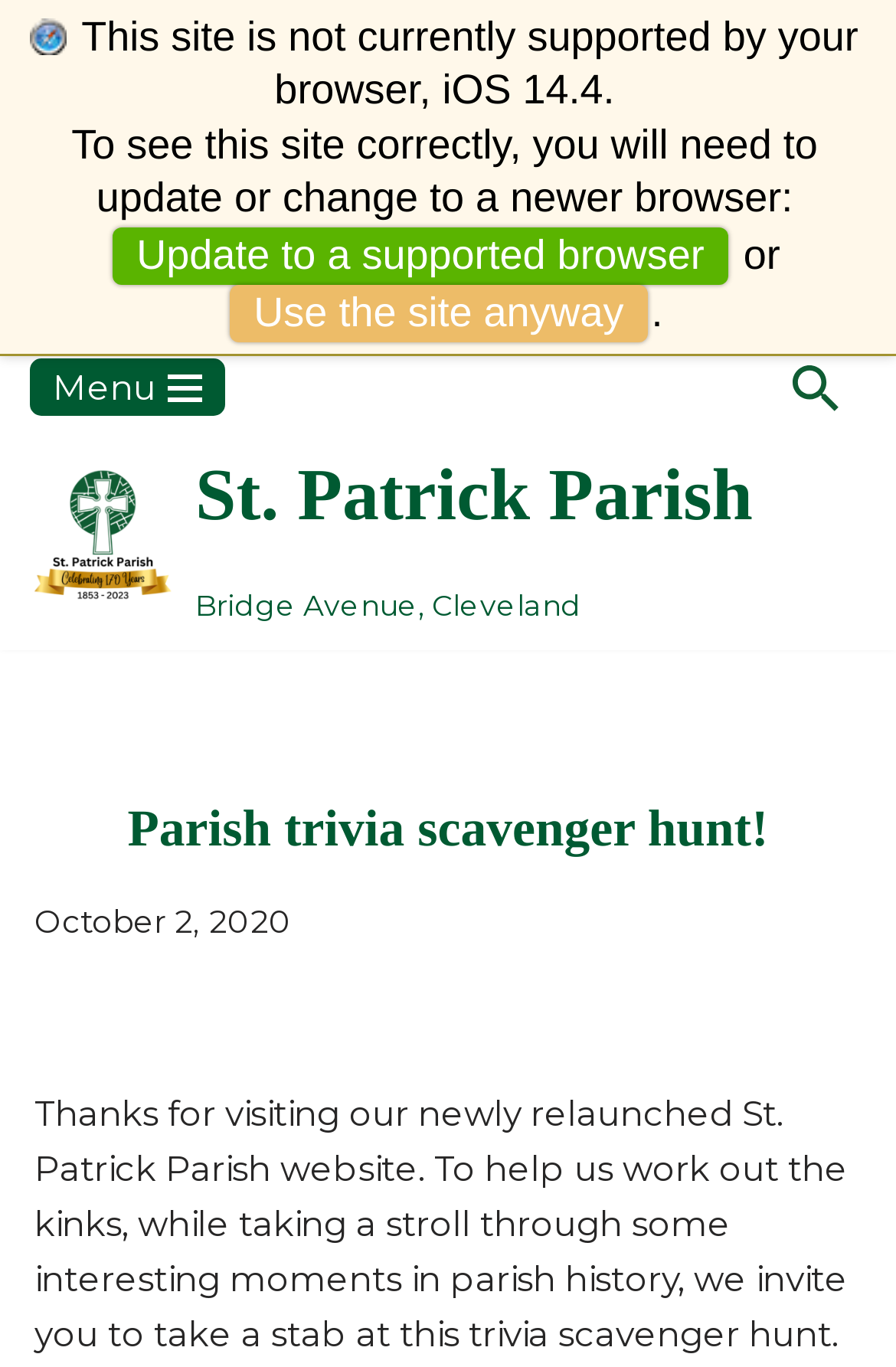Answer the following query concisely with a single word or phrase:
What is the purpose of the 'Navigation Menu' button?

To navigate the site